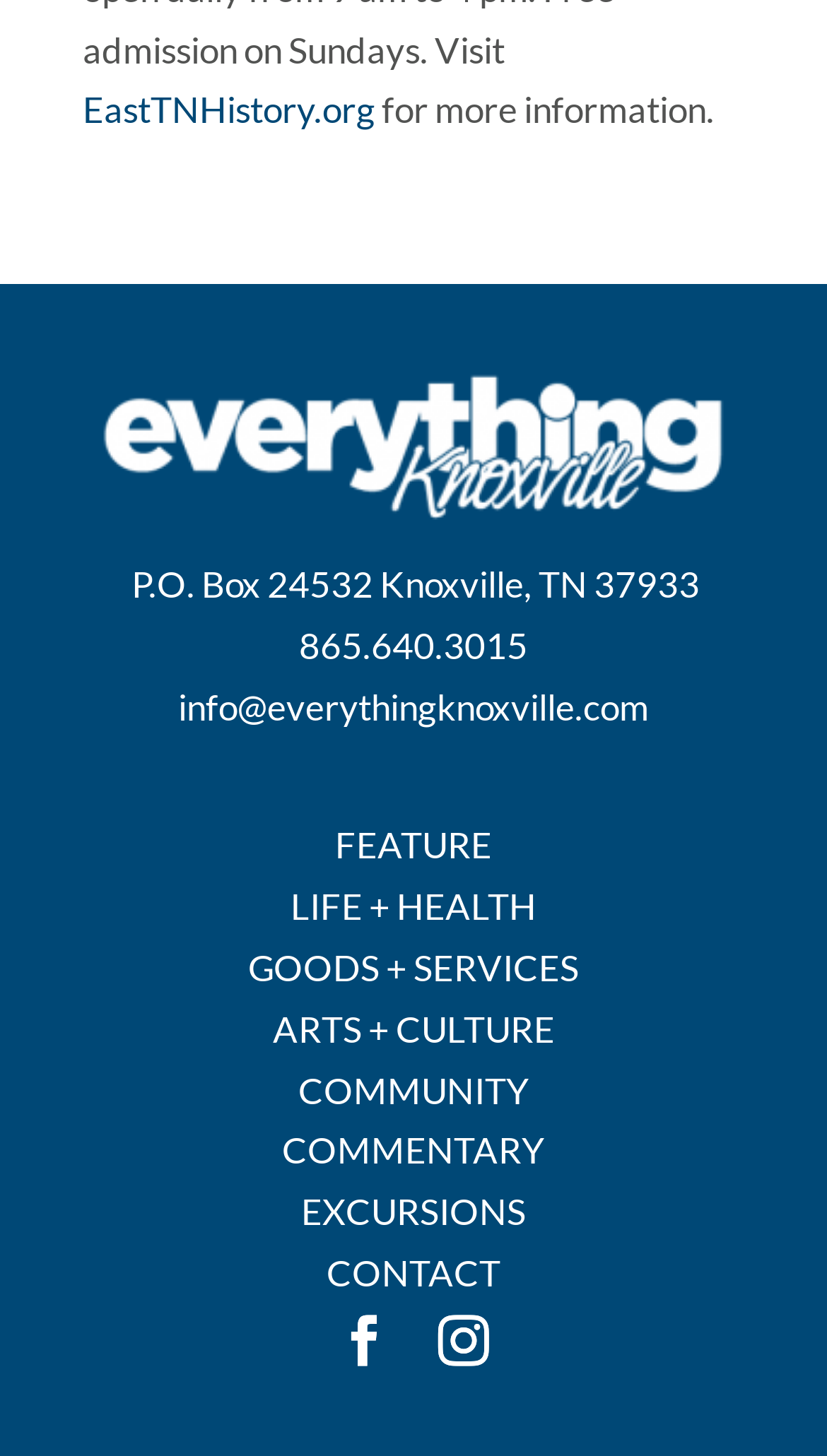Bounding box coordinates are specified in the format (top-left x, top-left y, bottom-right x, bottom-right y). All values are floating point numbers bounded between 0 and 1. Please provide the bounding box coordinate of the region this sentence describes: Goods + Services

[0.3, 0.649, 0.7, 0.679]